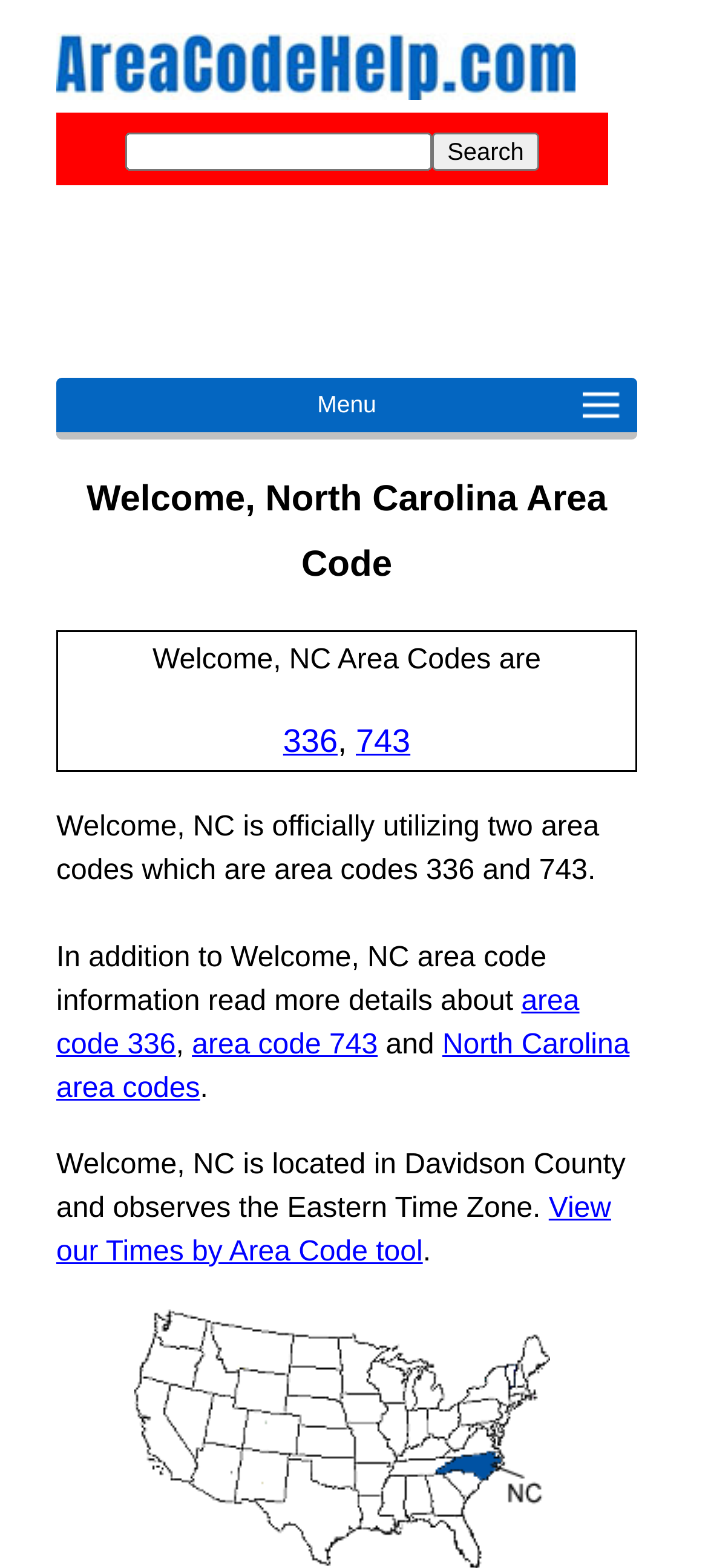Using the description "North Carolina area codes", locate and provide the bounding box of the UI element.

[0.079, 0.656, 0.889, 0.704]